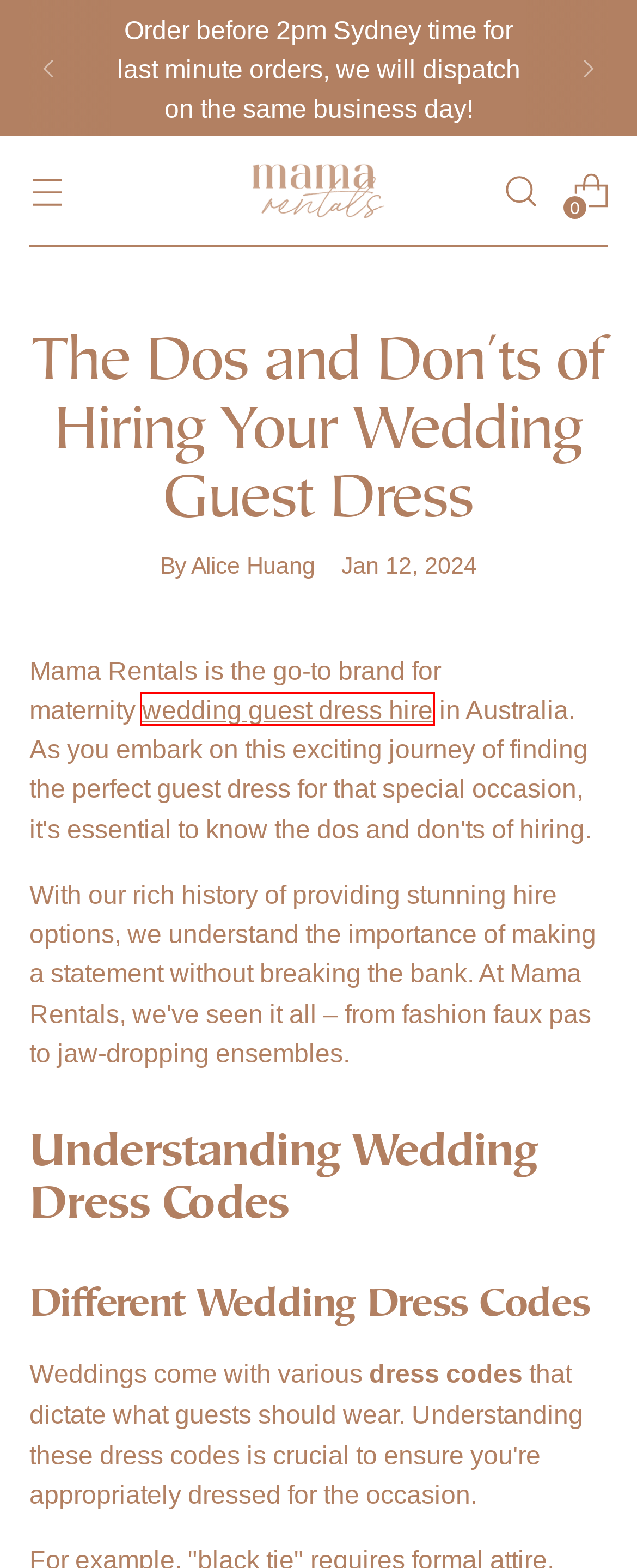Analyze the given webpage screenshot and identify the UI element within the red bounding box. Select the webpage description that best matches what you expect the new webpage to look like after clicking the element. Here are the candidates:
A. L’idée De Luxe Gown - Sunset | Mama Rentals, Australia
B. Wedding Guest Dress Hire - Ready To Wear - Mama Rentals
C. Maternity Dresses for Plus Size Mamas - Hire Now - Mama Rentals
D. Start and grow your e-commerce business - 3-Day Free Trial - Shopify USA
E. 5 reasons you should rent maternity dresses vs. buy them
– Mama Rentals
F. A beautiful boho elopement in Dubbo - Mama Rentals
G. Hazel & Folk Emmaline Maxi Gown - Sage | Hire Now
– Mama Rentals
H. Rooh Collective Poppy Zephyr Maxi Dress Hire: Perfect for Any Event
– Mama Rentals

B